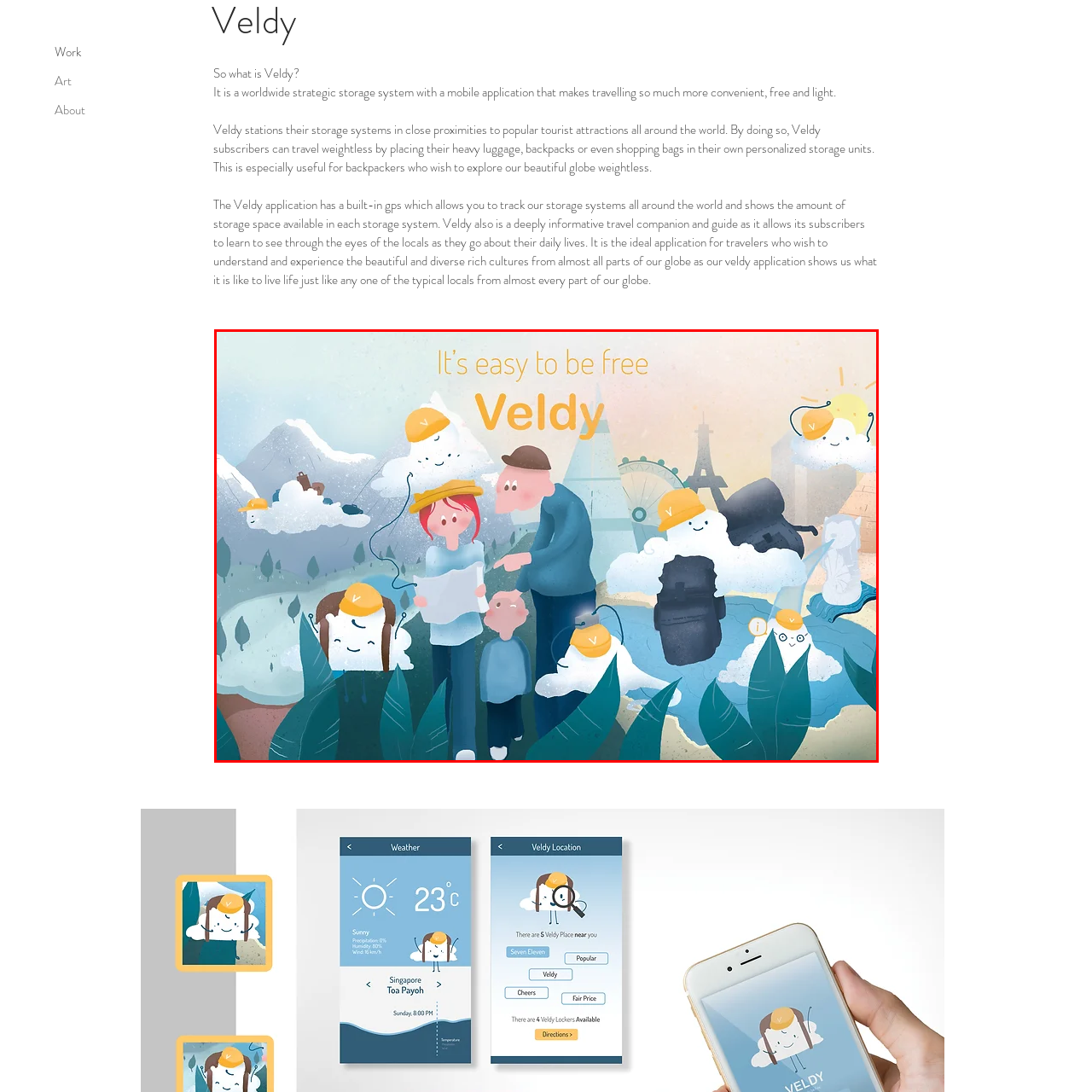What is the family of three studying?
Analyze the image highlighted by the red bounding box and give a detailed response to the question using the information from the image.

According to the caption, the family of three - the woman, the young boy, and the man - are 'intently studying a map', which suggests that they are examining a map to plan their travel or navigate their destination.